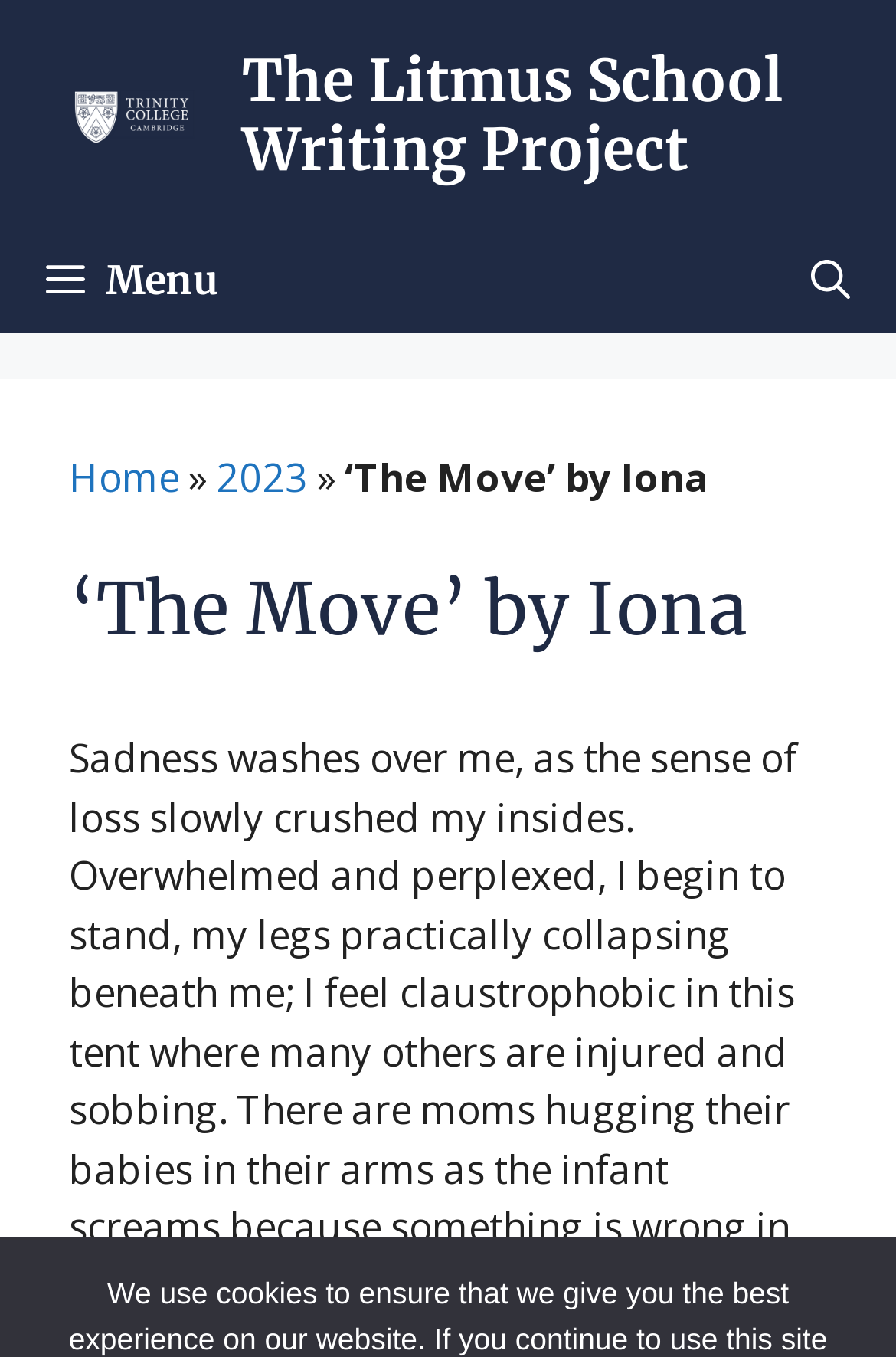Find the bounding box of the UI element described as follows: "aria-label="Open Search Bar"".

[0.854, 0.169, 1.0, 0.246]